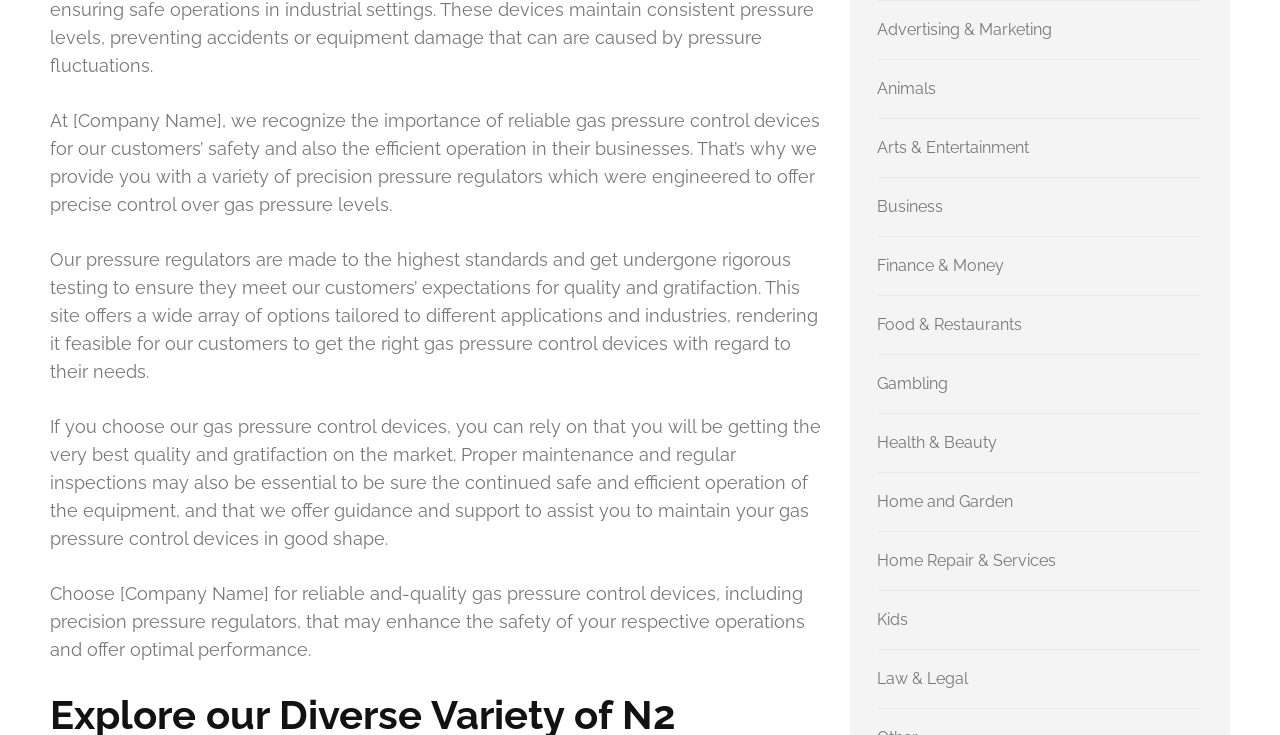What is the purpose of regular inspections?
Look at the image and provide a detailed response to the question.

According to the static text element, regular inspections are essential to ensure the continued safe and efficient operation of the gas pressure control devices.